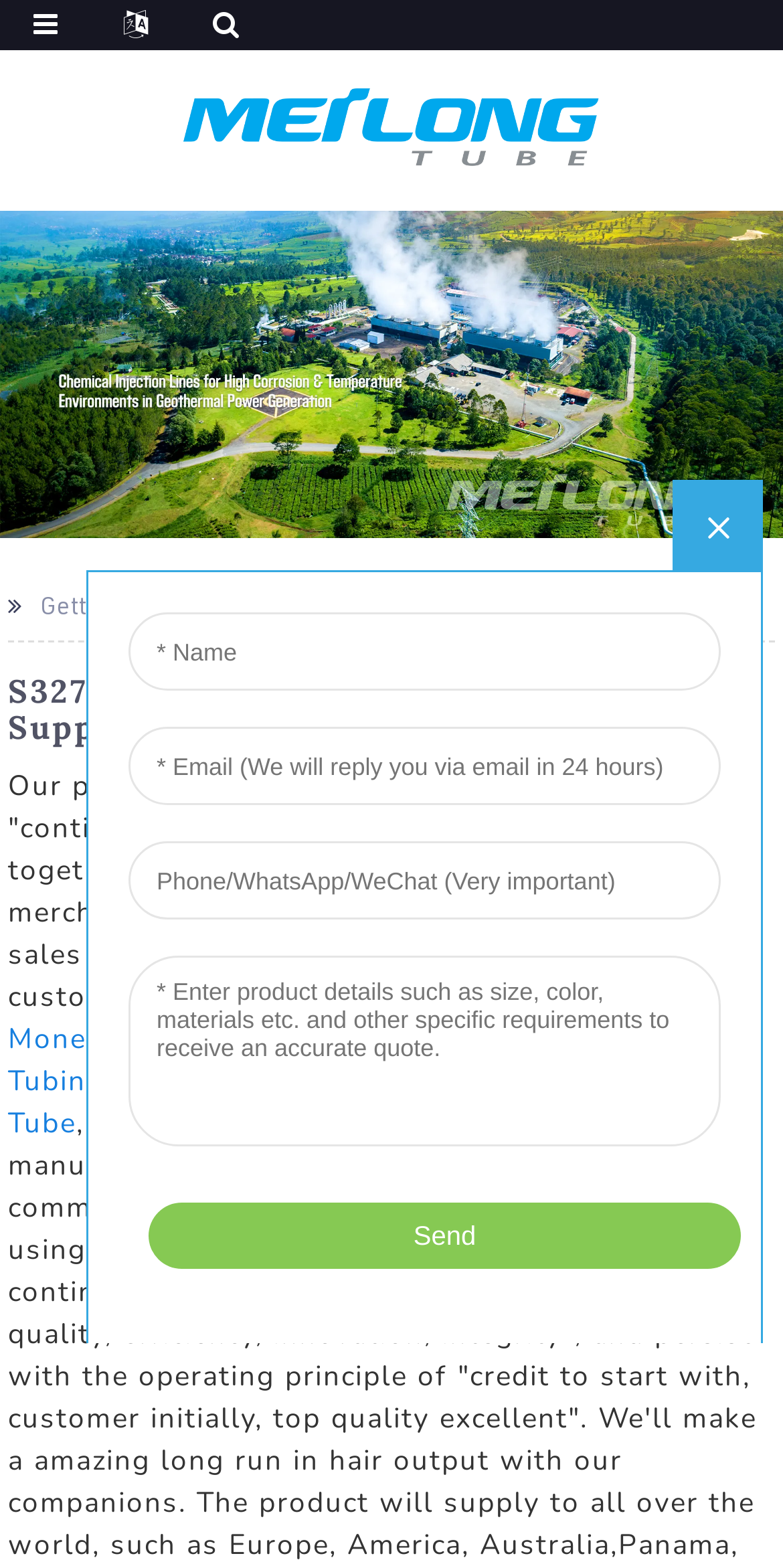Please locate the bounding box coordinates of the region I need to click to follow this instruction: "Go to Facebook page".

None